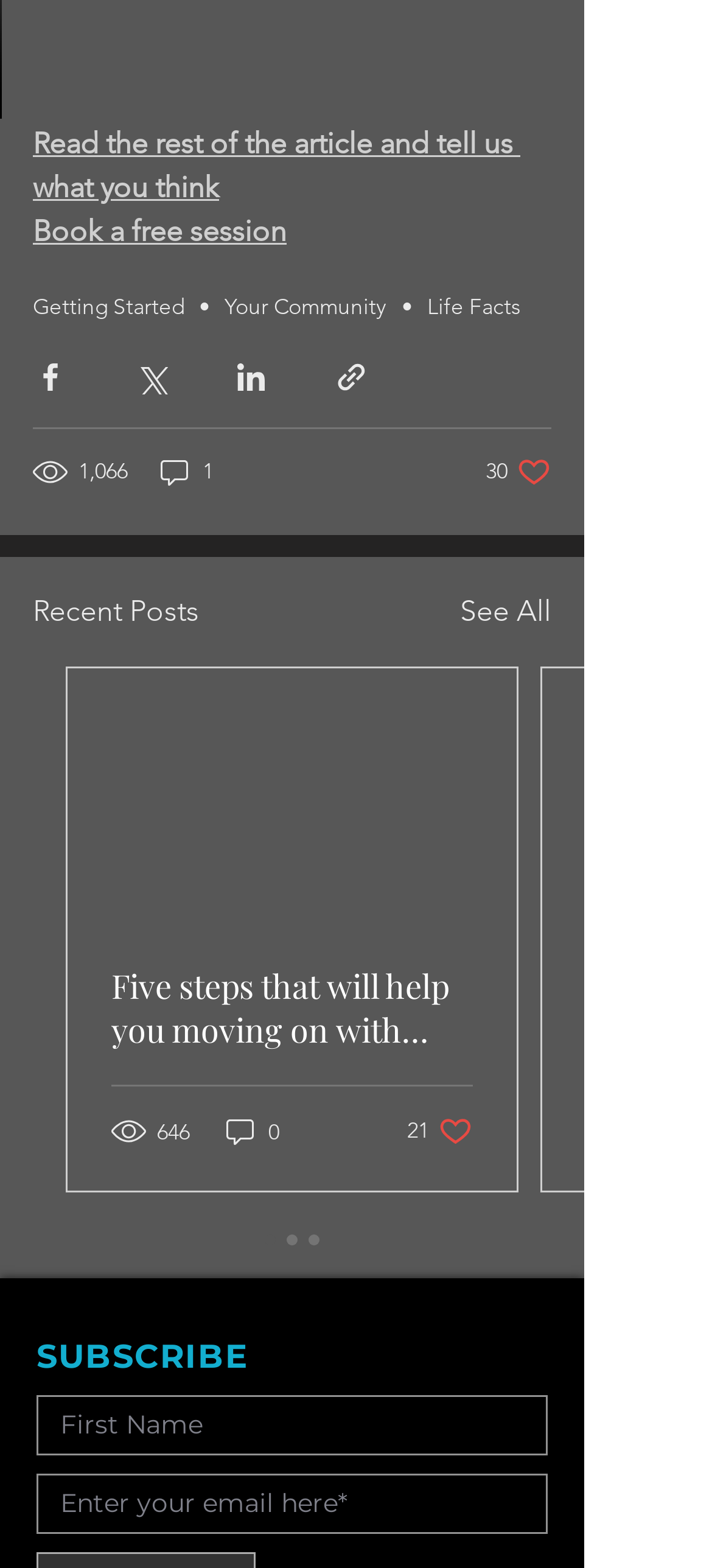Determine the bounding box coordinates of the clickable region to execute the instruction: "Subscribe with your email". The coordinates should be four float numbers between 0 and 1, denoted as [left, top, right, bottom].

[0.051, 0.94, 0.769, 0.978]